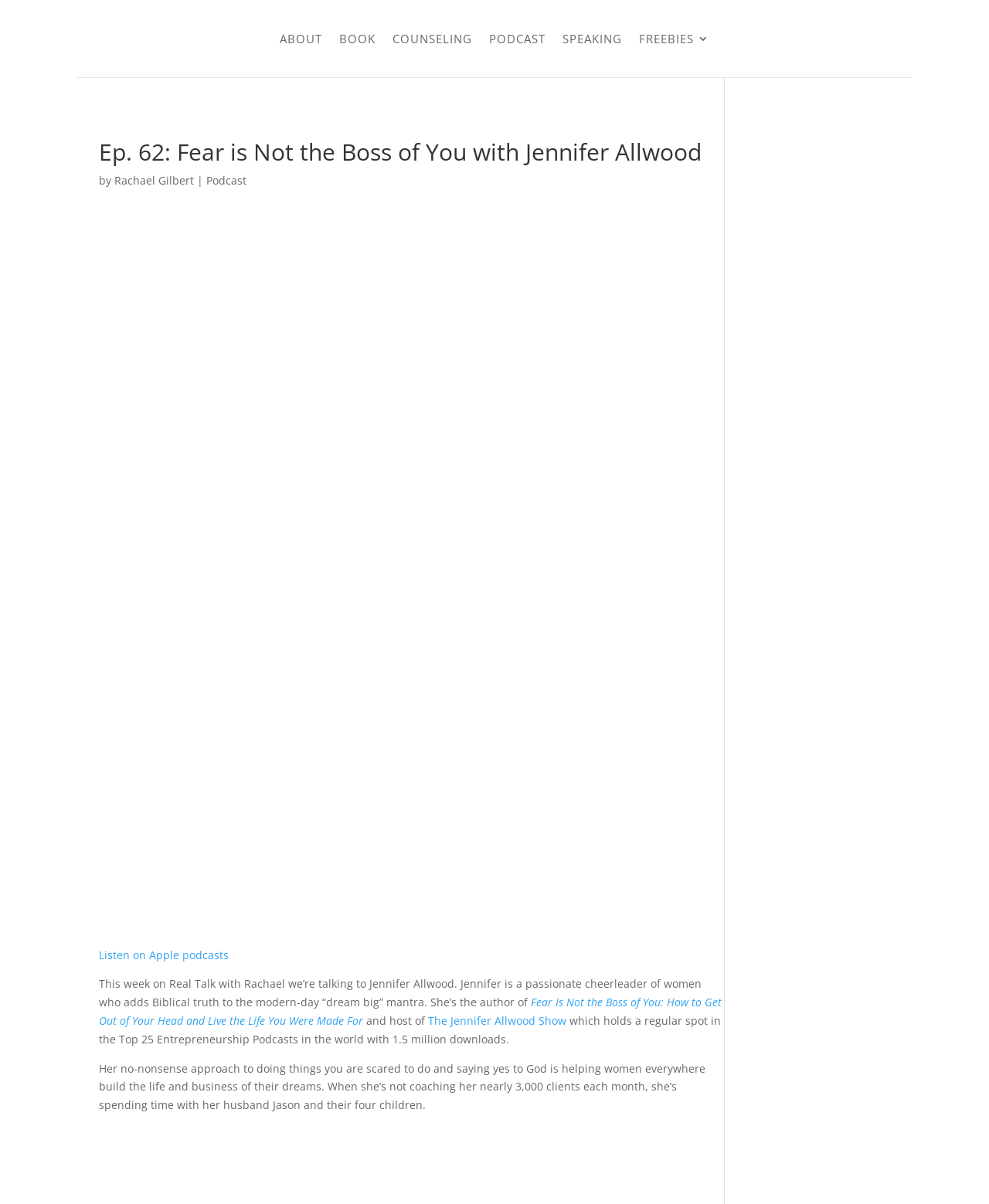Please determine the bounding box coordinates for the element with the description: "Podcast".

[0.209, 0.144, 0.249, 0.156]